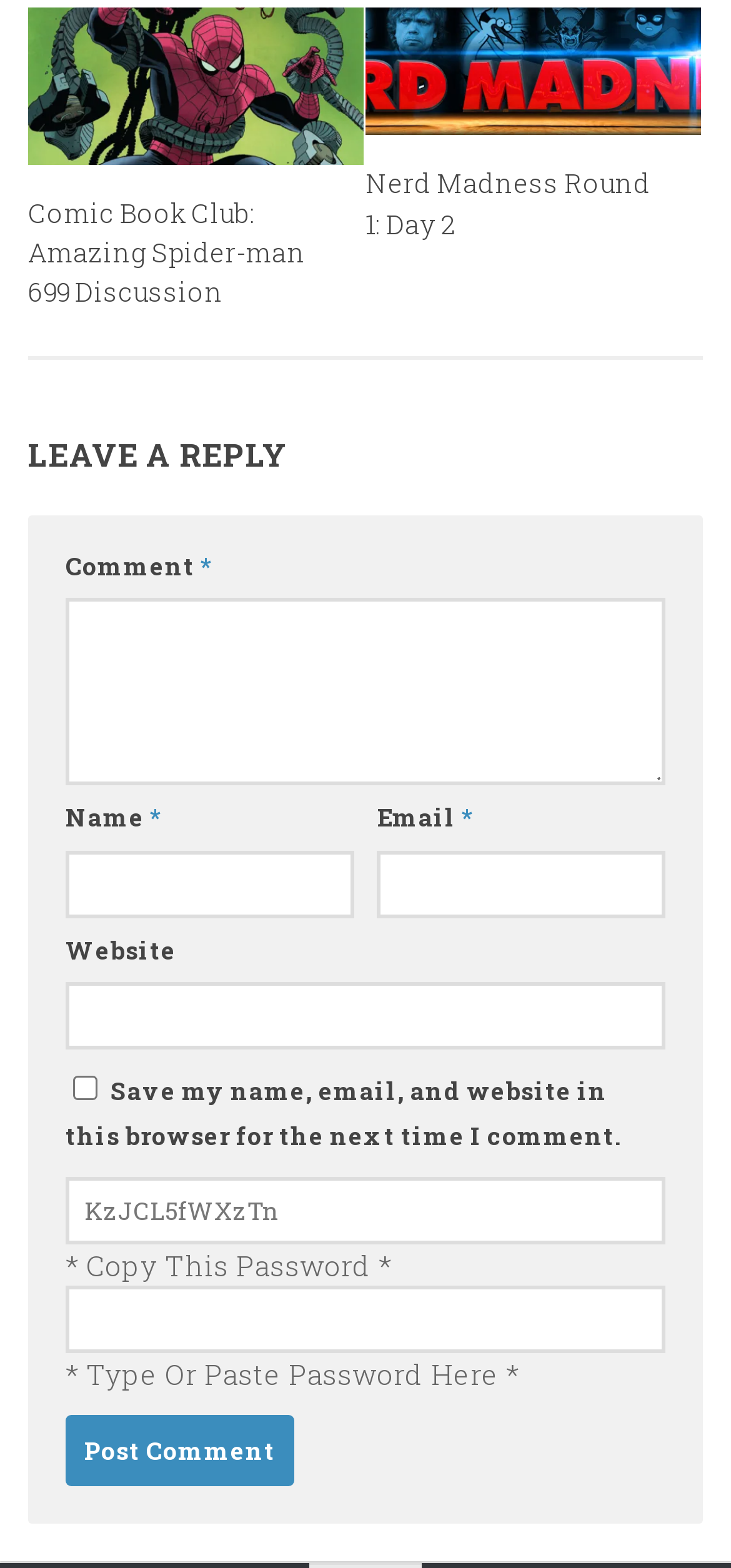Please find the bounding box coordinates of the element's region to be clicked to carry out this instruction: "Type your name".

[0.09, 0.543, 0.484, 0.586]